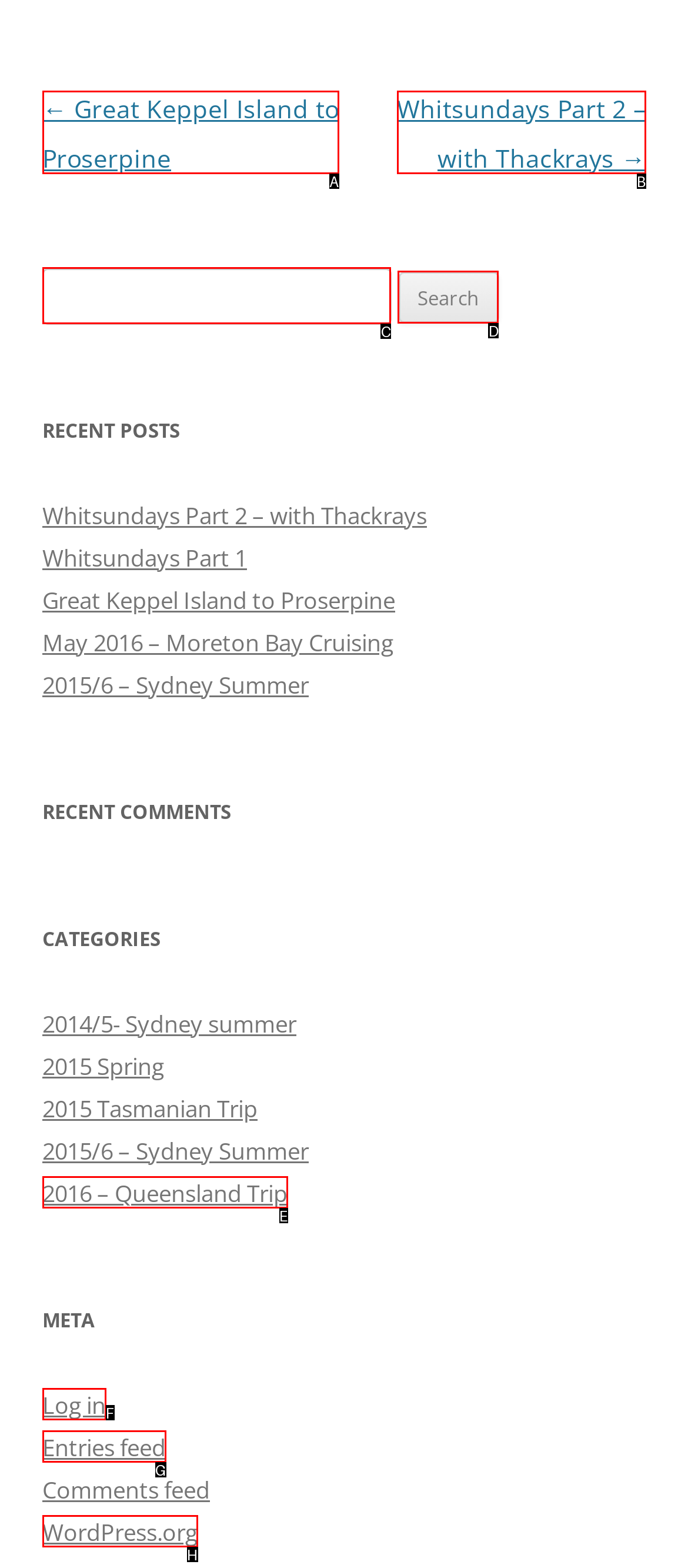Determine which option matches the element description: WordPress.org
Answer using the letter of the correct option.

H